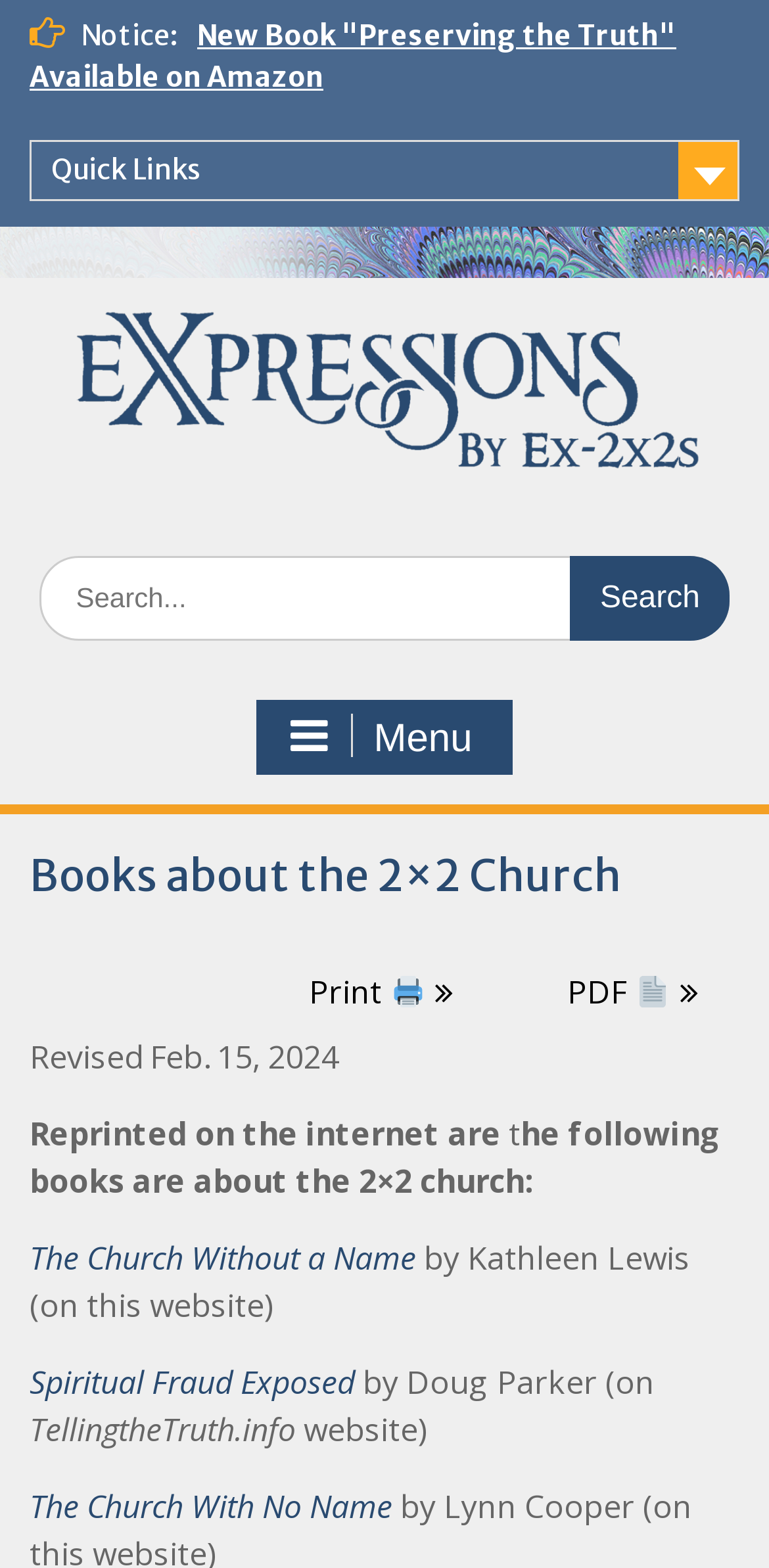What is the last revised date of the webpage?
Using the screenshot, give a one-word or short phrase answer.

Feb. 15, 2024